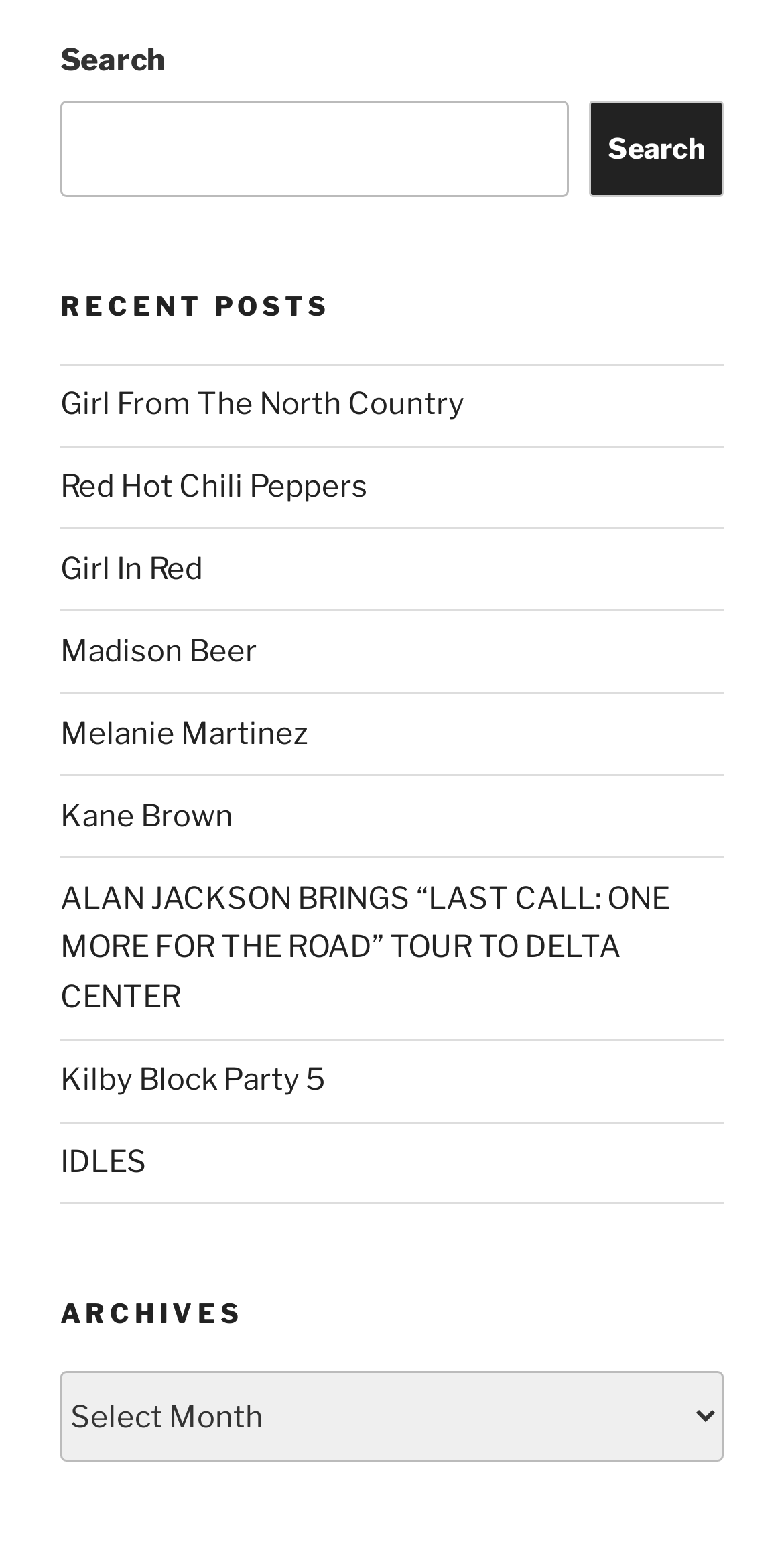Utilize the details in the image to give a detailed response to the question: What type of content is listed under 'Recent Posts'?

The 'Recent Posts' section contains a list of links to various posts, including 'Girl From The North Country', 'Red Hot Chili Peppers', and others. This suggests that the website is a blog or news site that publishes articles or posts on a regular basis.